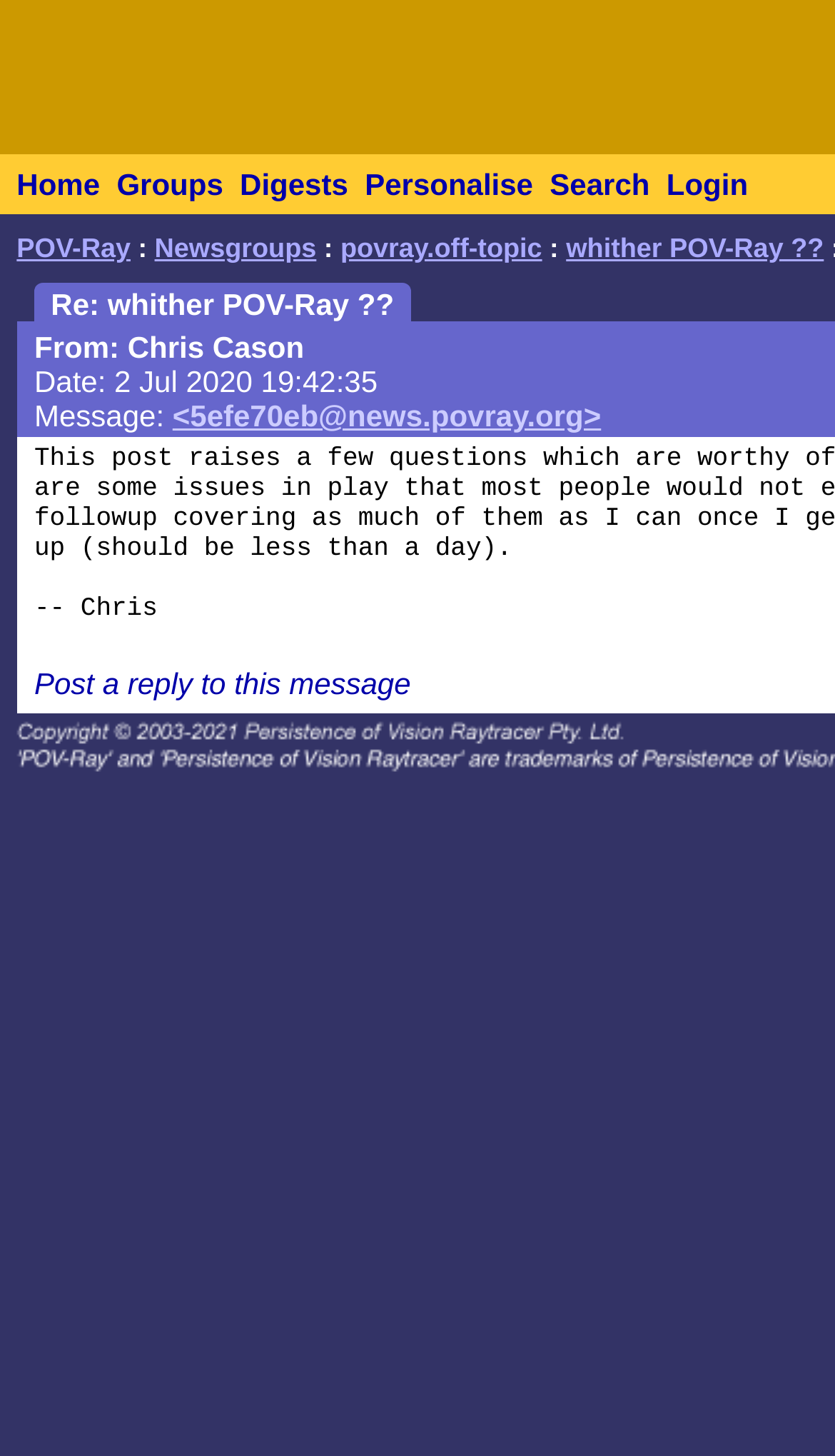Please find the bounding box for the UI component described as follows: "Newsgroups".

[0.185, 0.16, 0.379, 0.181]